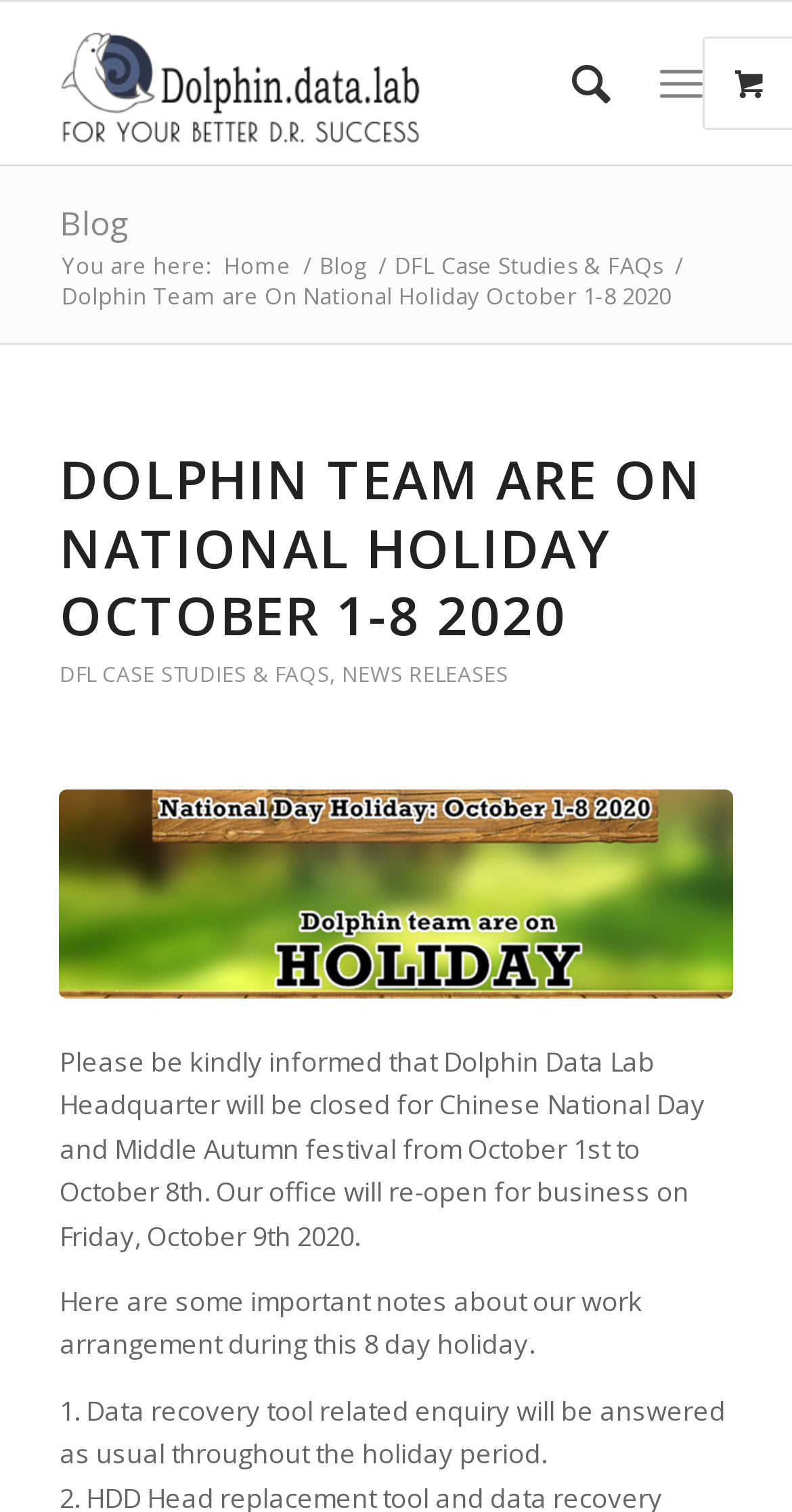Specify the bounding box coordinates of the area to click in order to follow the given instruction: "View related products."

None